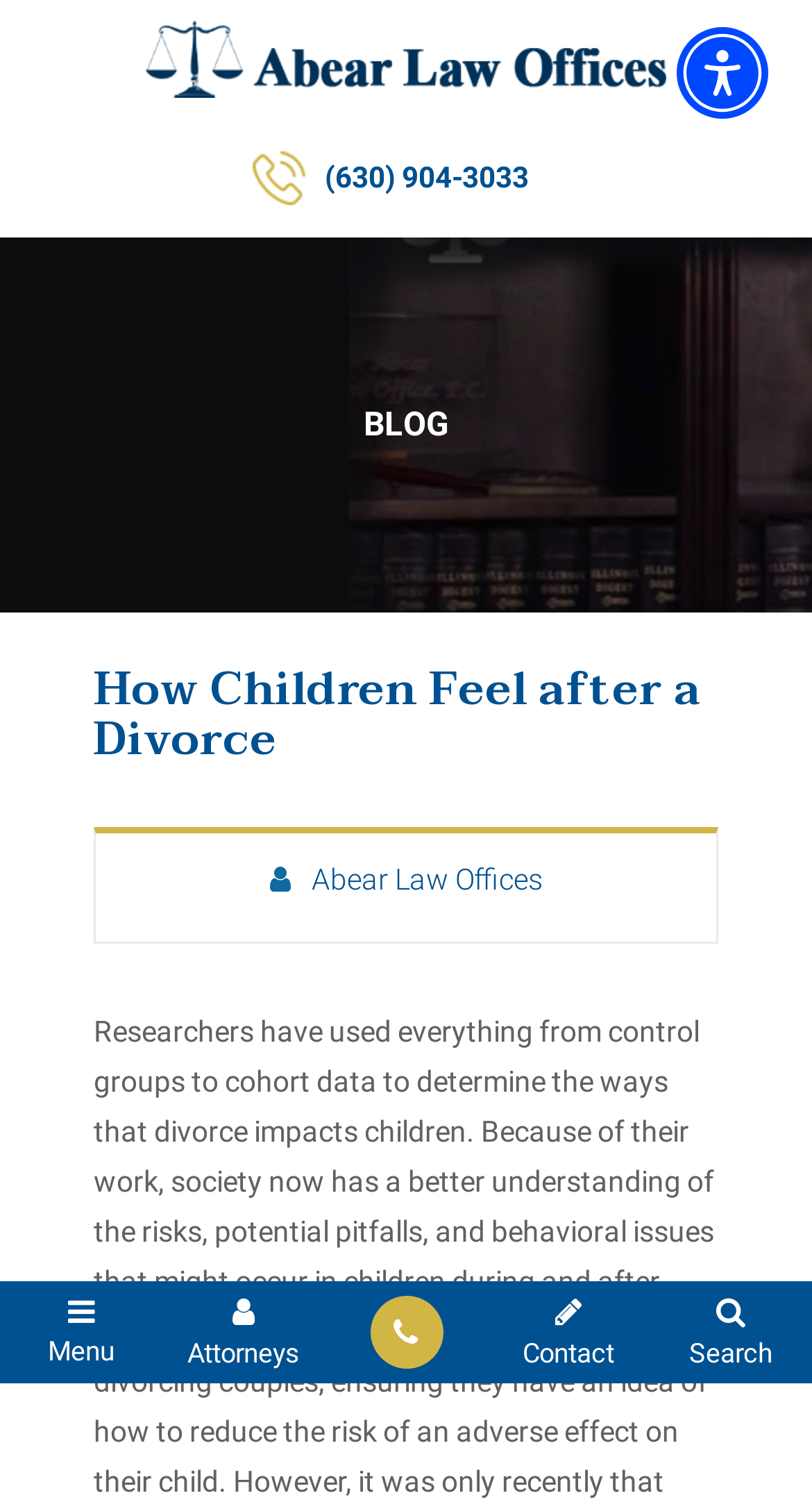Identify and generate the primary title of the webpage.

How Children Feel after a Divorce